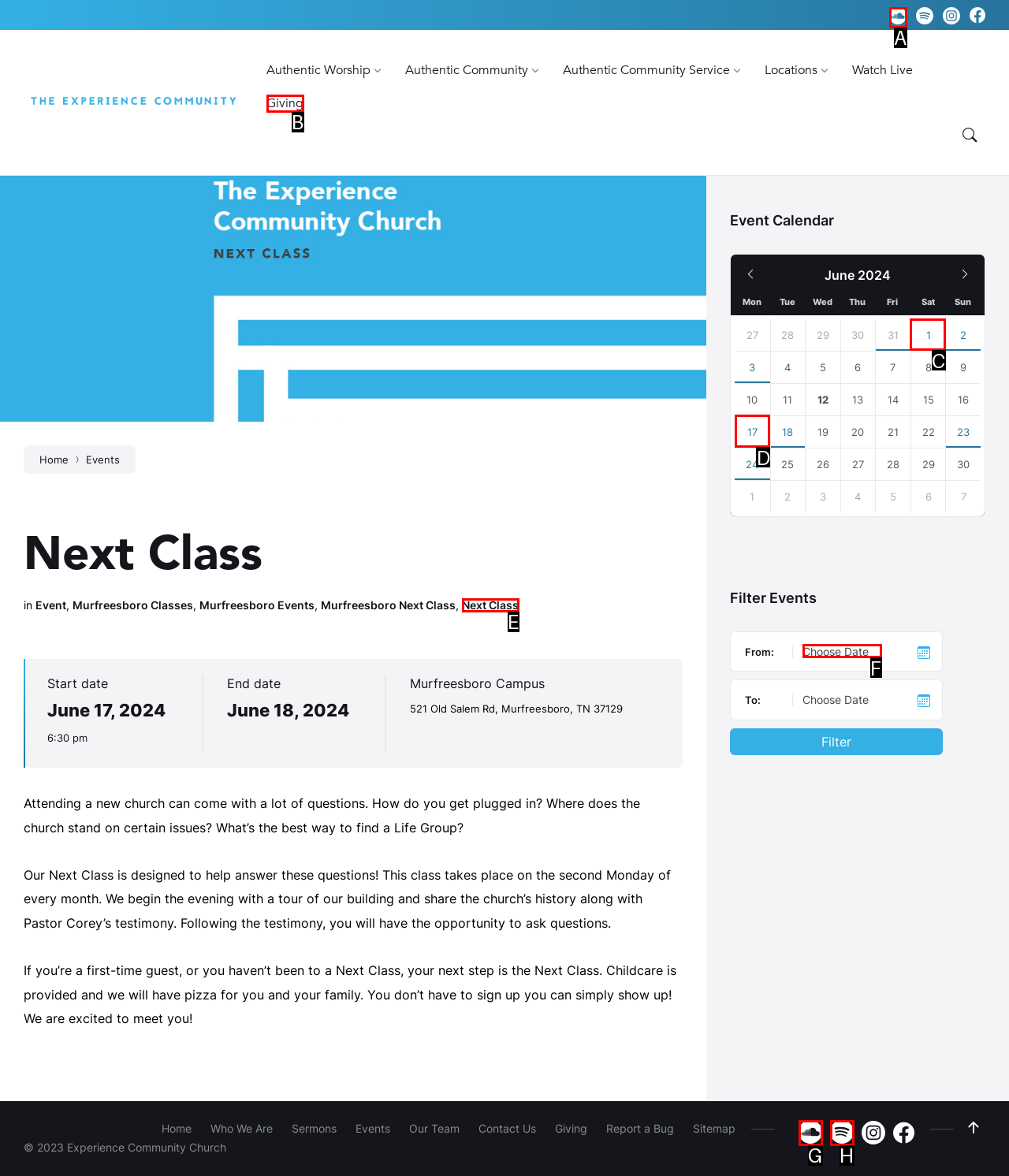Tell me which one HTML element best matches the description: parent_node: From: name="date_from" placeholder="Choose Date"
Answer with the option's letter from the given choices directly.

F